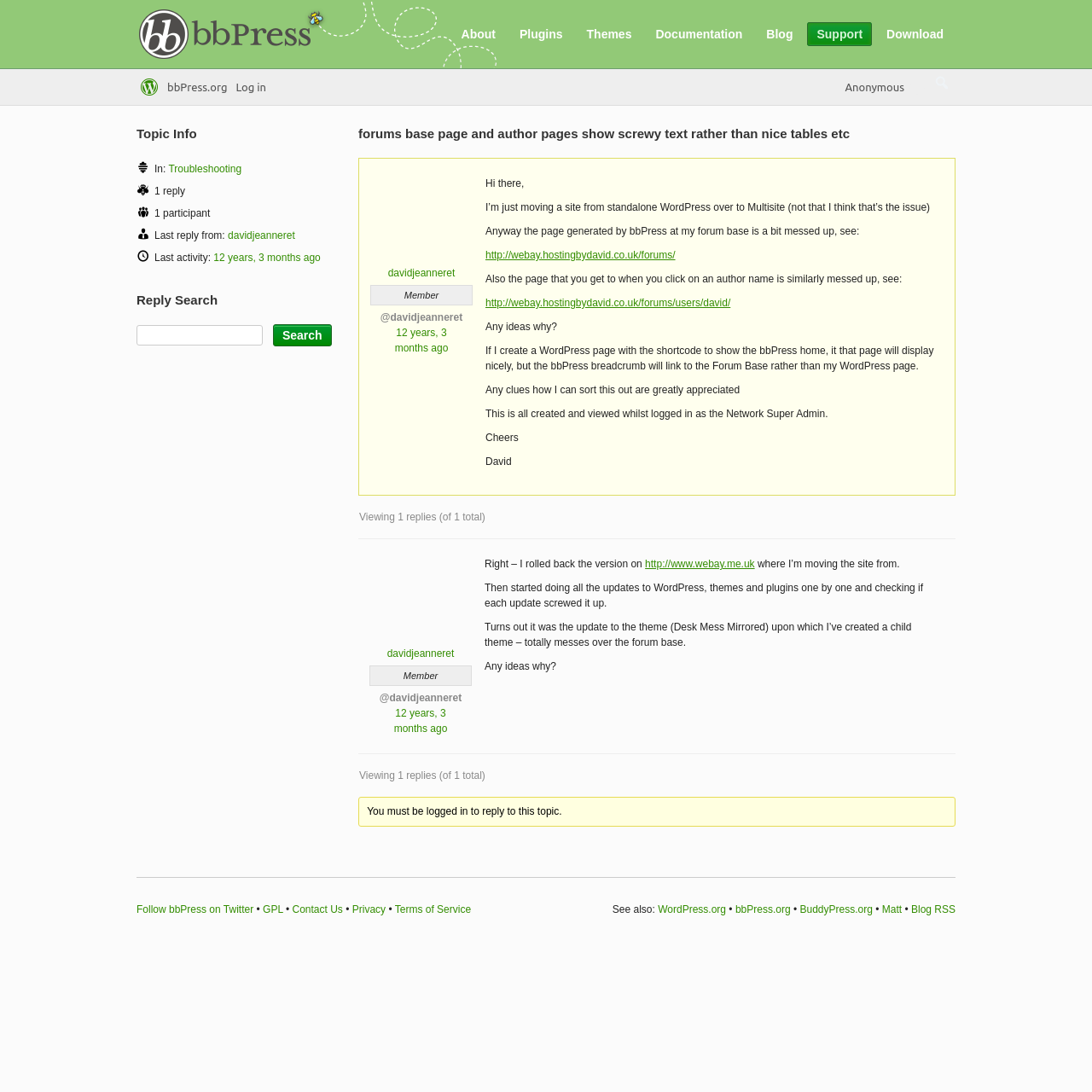Who is the author of the original post?
Answer the question with a detailed explanation, including all necessary information.

The author of the original post is davidjeanneret, as indicated by the link 'davidjeanneret' below the heading of the post, which also shows the user's role as 'Member'.